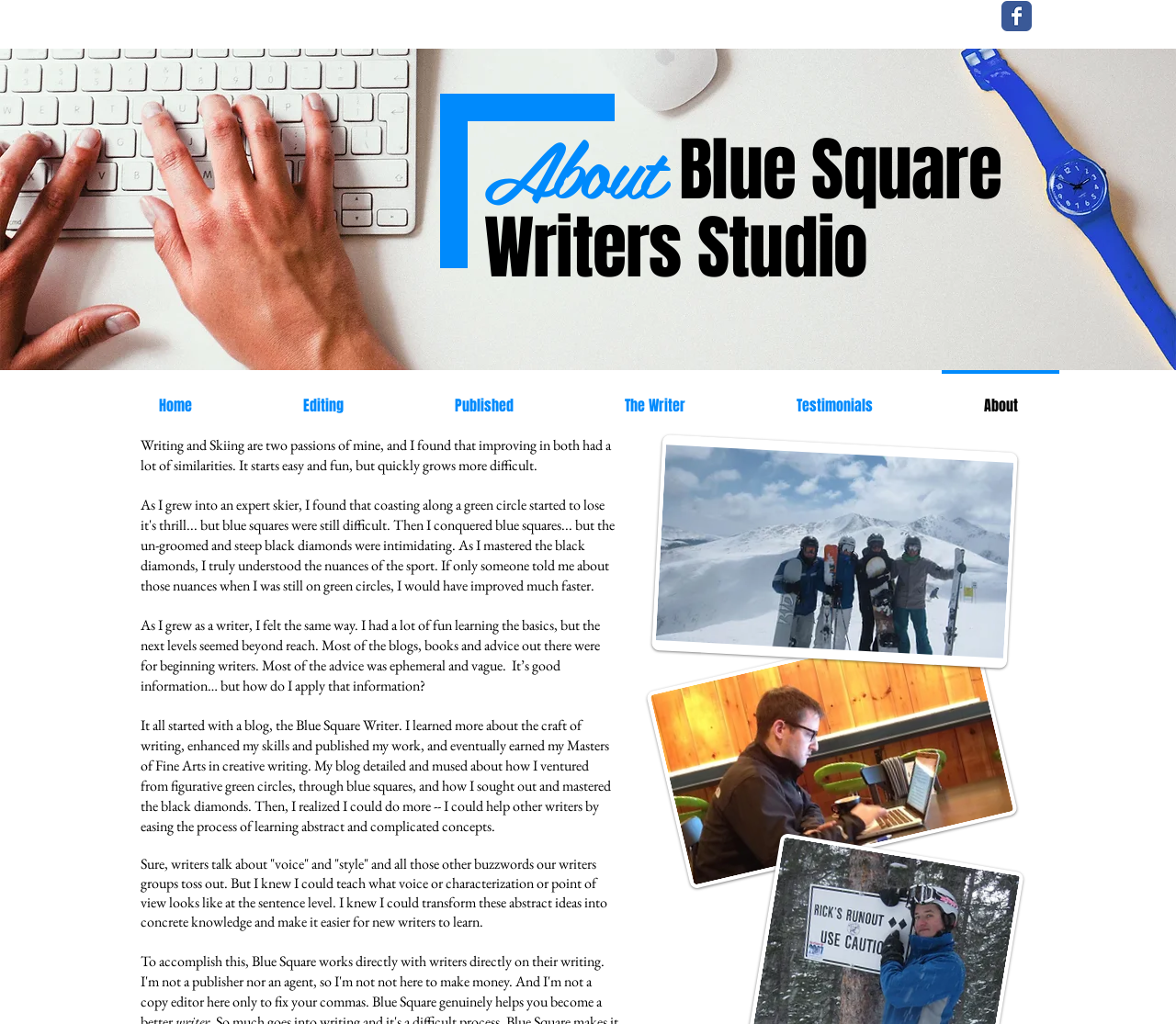Determine the bounding box coordinates for the UI element described. Format the coordinates as (top-left x, top-left y, bottom-right x, bottom-right y) and ensure all values are between 0 and 1. Element description: Home

[0.088, 0.361, 0.21, 0.415]